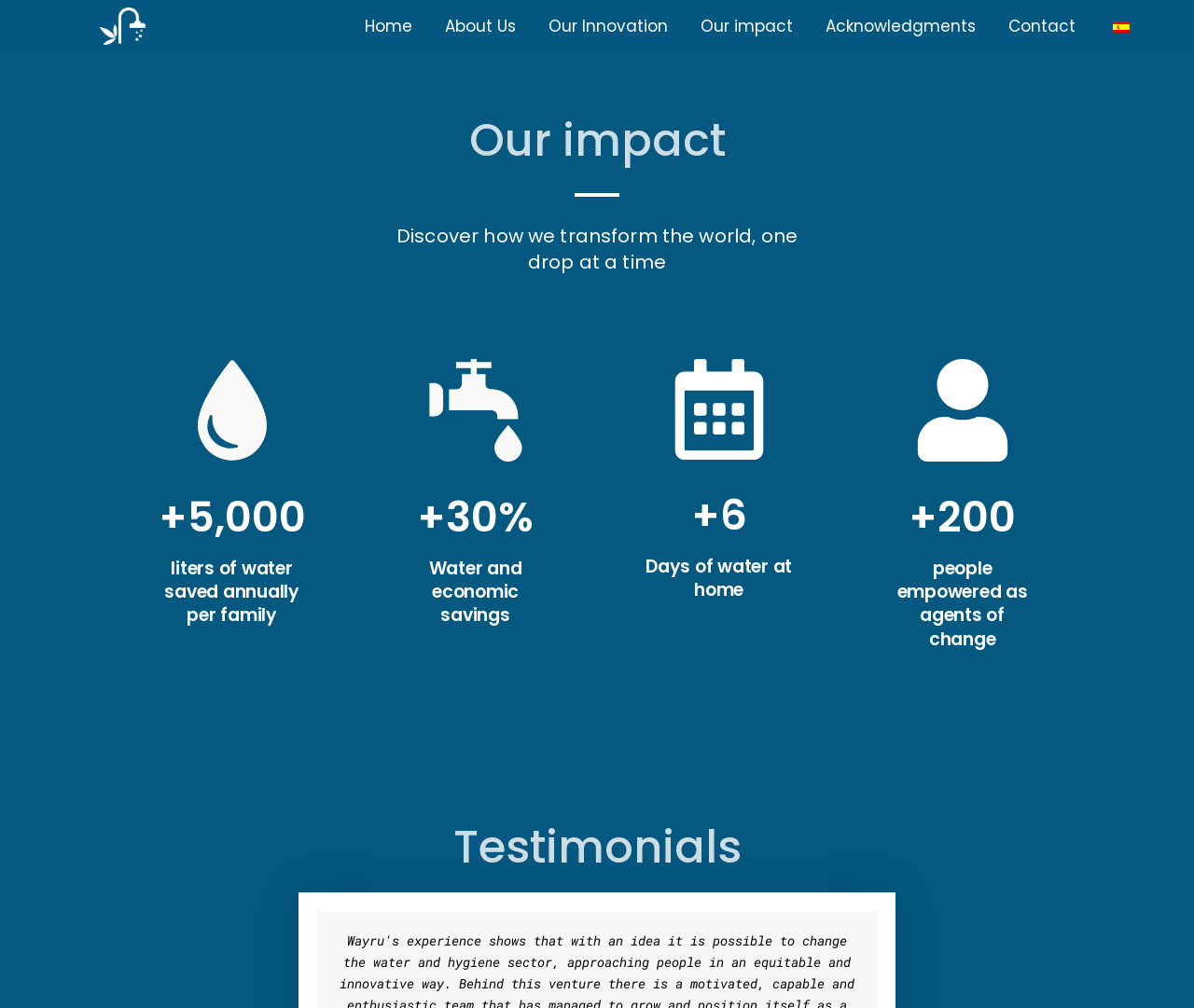Please give a succinct answer using a single word or phrase:
How many days of water are available at home?

6